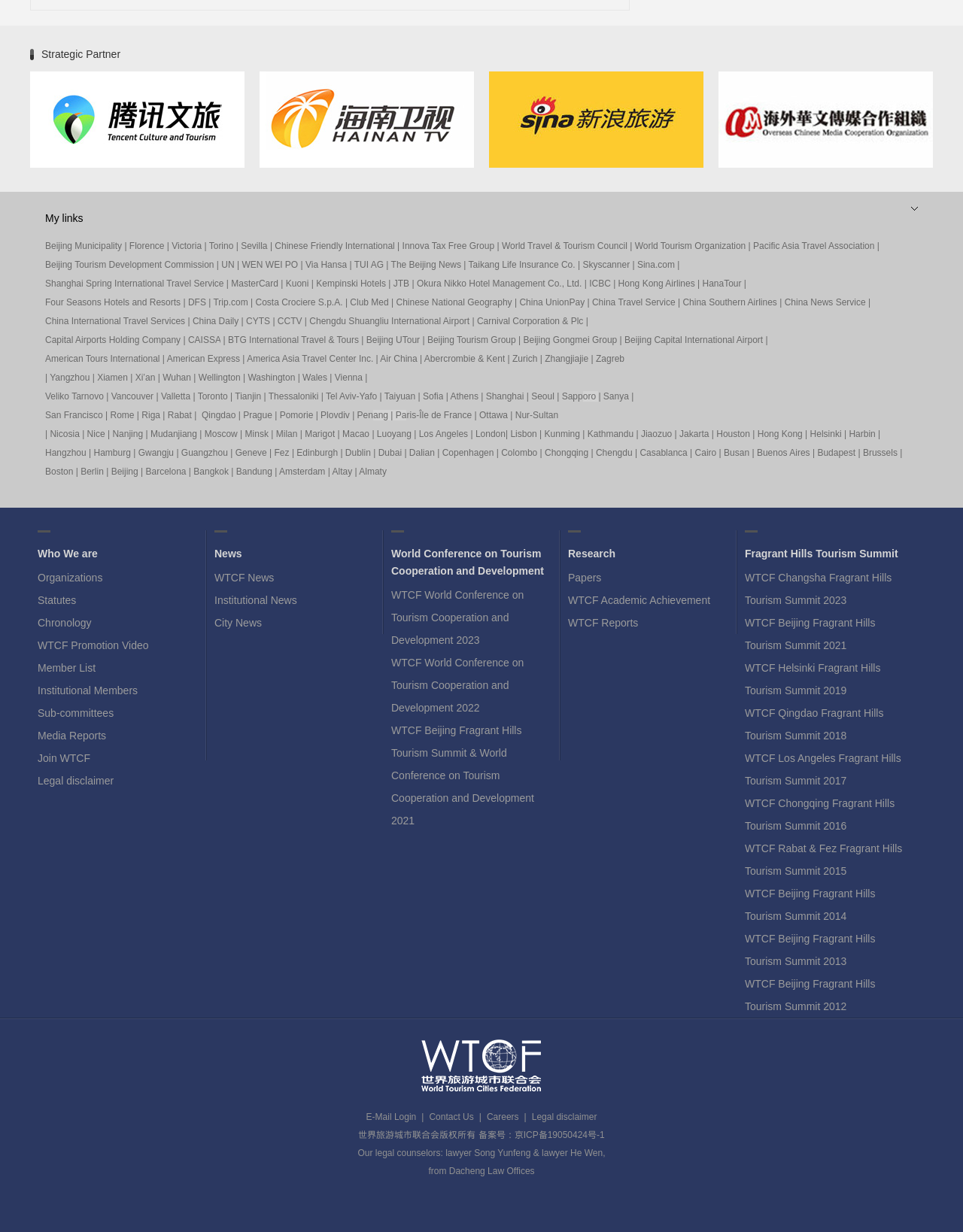Identify the bounding box coordinates necessary to click and complete the given instruction: "Check My links".

[0.047, 0.172, 0.086, 0.182]